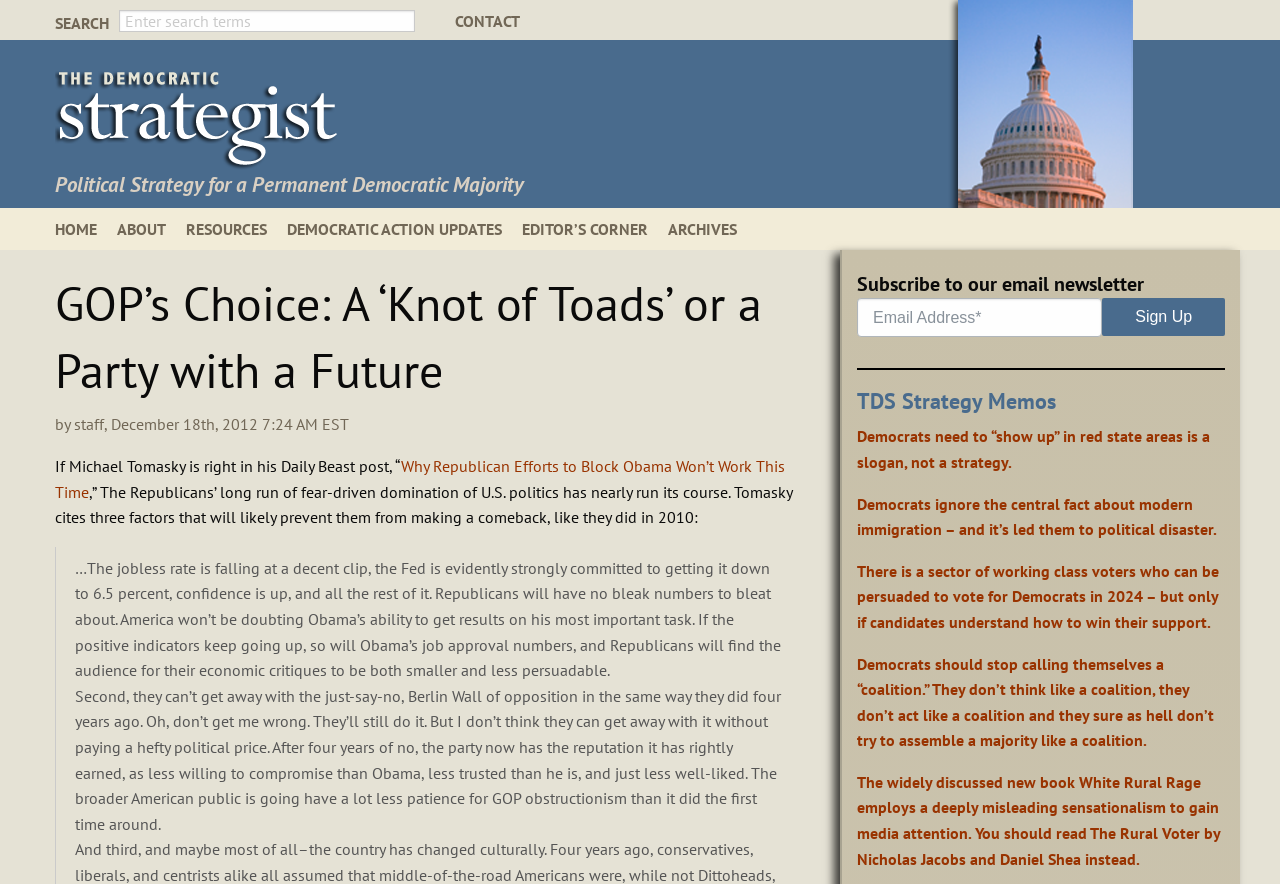What type of content is listed under 'TDS Strategy Memos'?
Please answer the question as detailed as possible based on the image.

I determined the answer by looking at the list of link elements under the heading 'TDS Strategy Memos' which suggests that the content listed is a collection of links to articles or strategy memos.